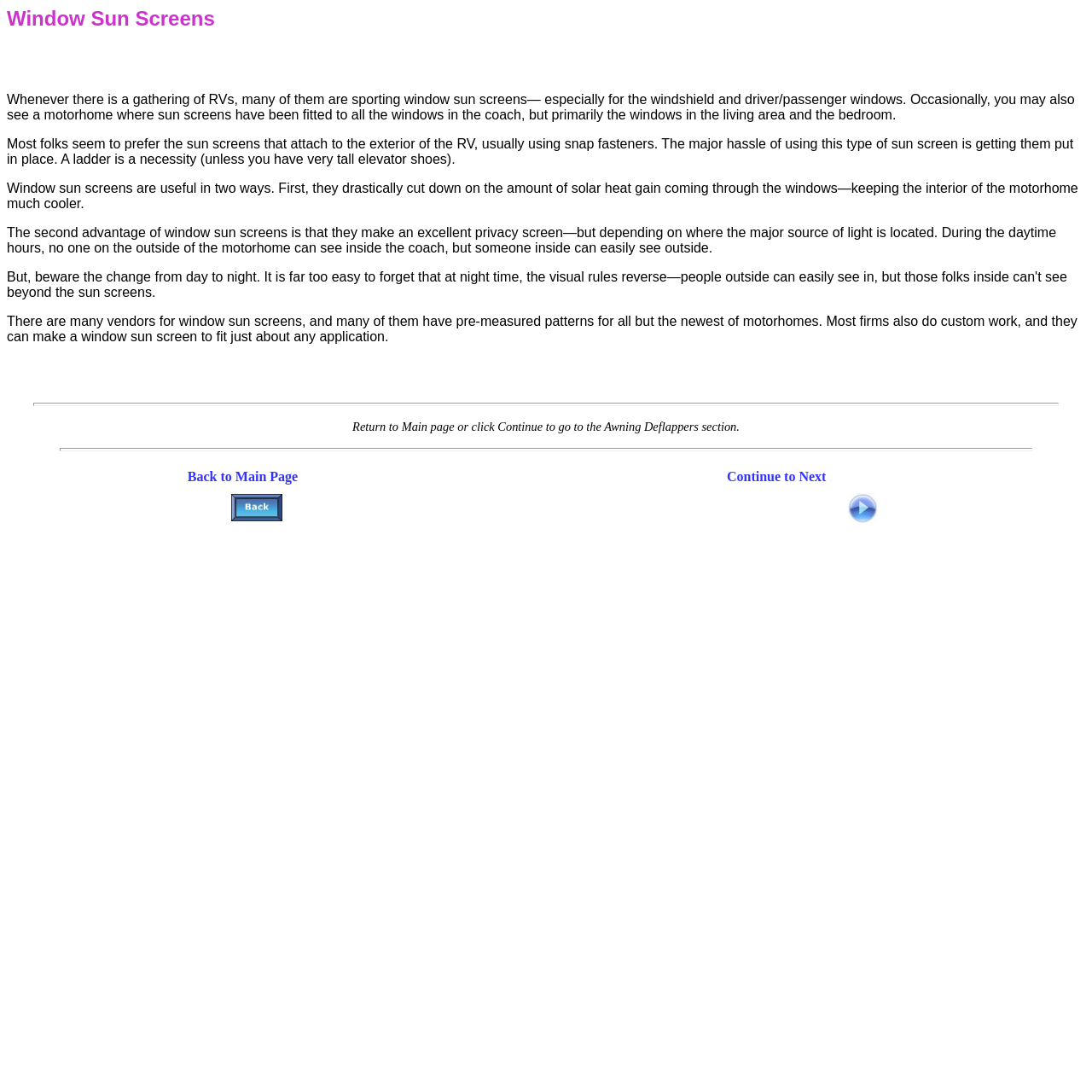Use a single word or phrase to answer the question:
What is the primary purpose of window sun screens?

Reduce heat and provide privacy